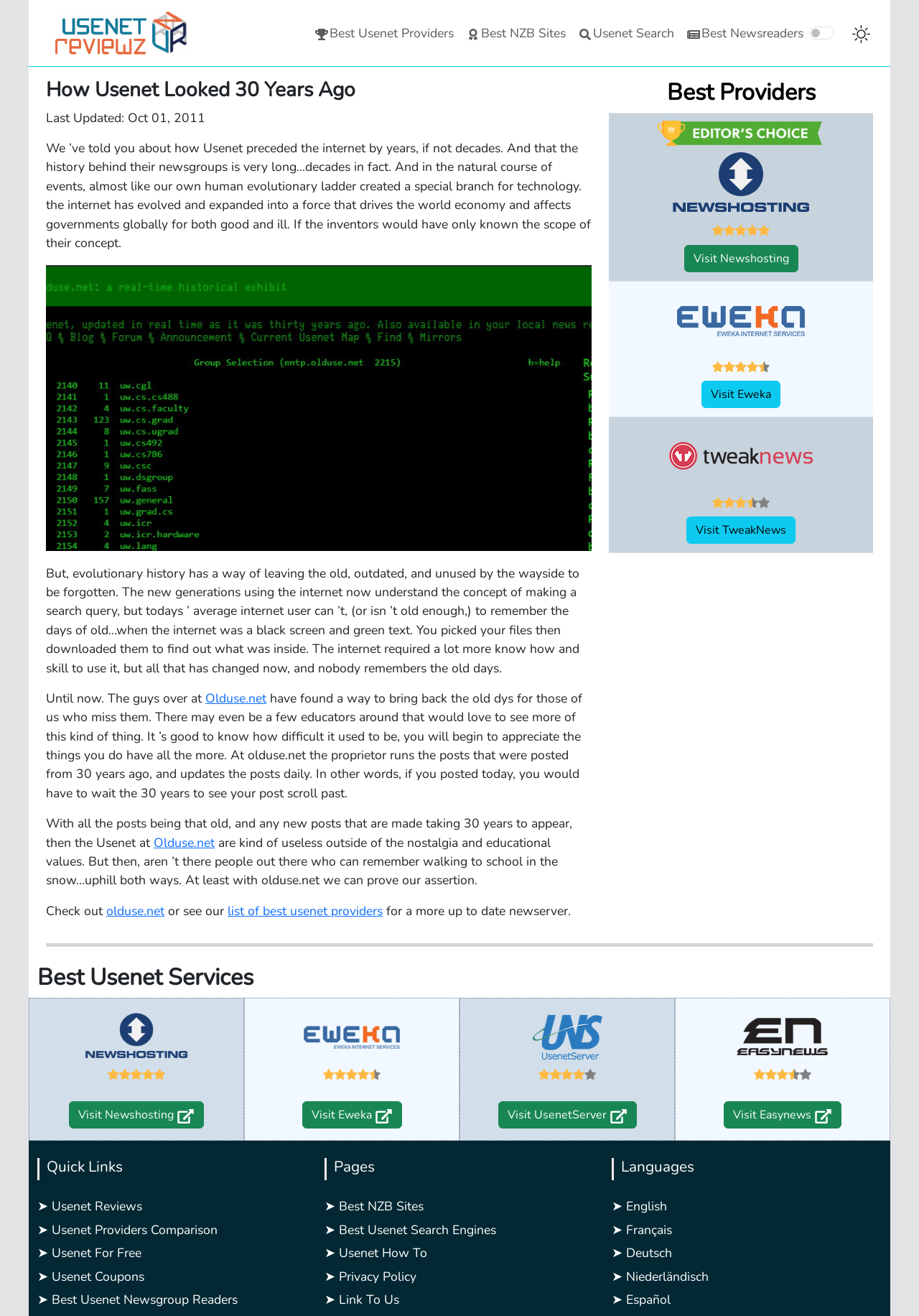Please provide the bounding box coordinates for the element that needs to be clicked to perform the instruction: "Check out the 'olduse.net' website". The coordinates must consist of four float numbers between 0 and 1, formatted as [left, top, right, bottom].

[0.116, 0.685, 0.179, 0.699]